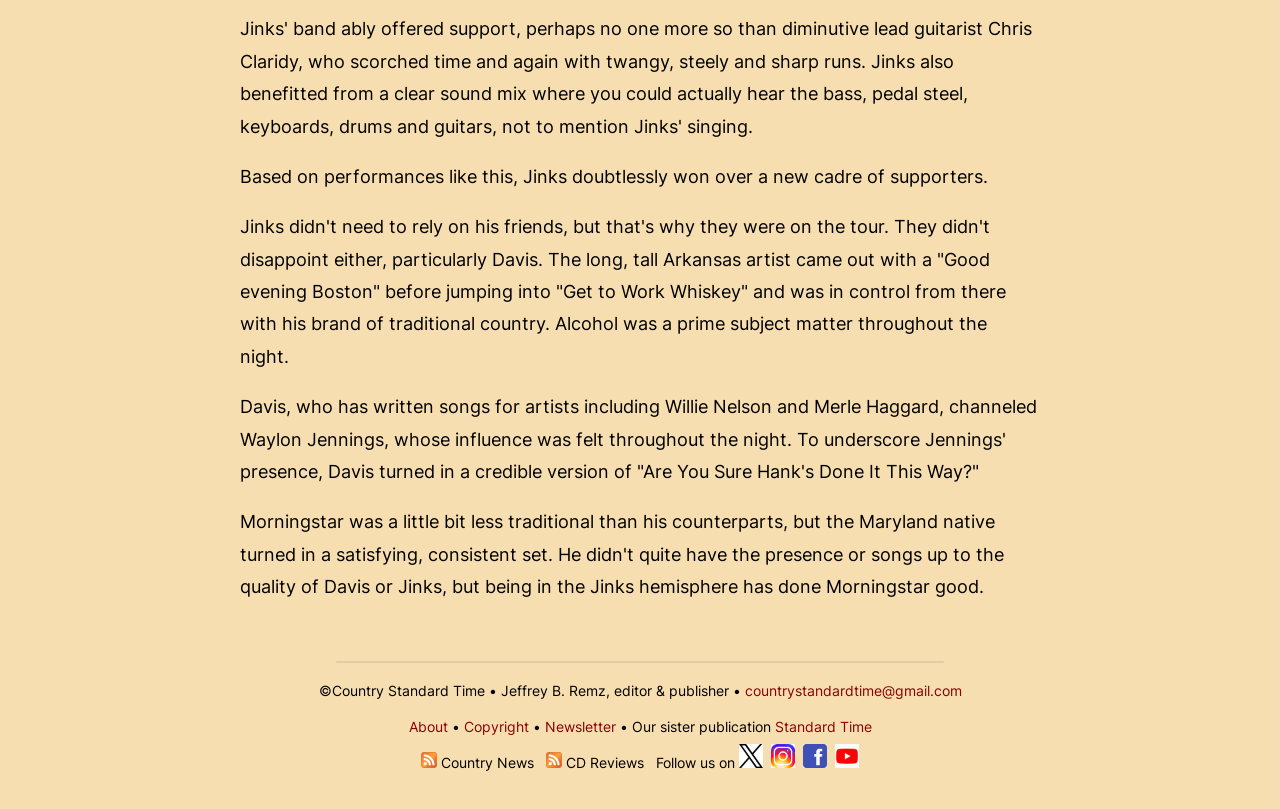Carefully observe the image and respond to the question with a detailed answer:
What is the name of the sister publication of Country Standard Time?

I found this information at the bottom of the webpage, where it says 'Our sister publication Standard Time'.